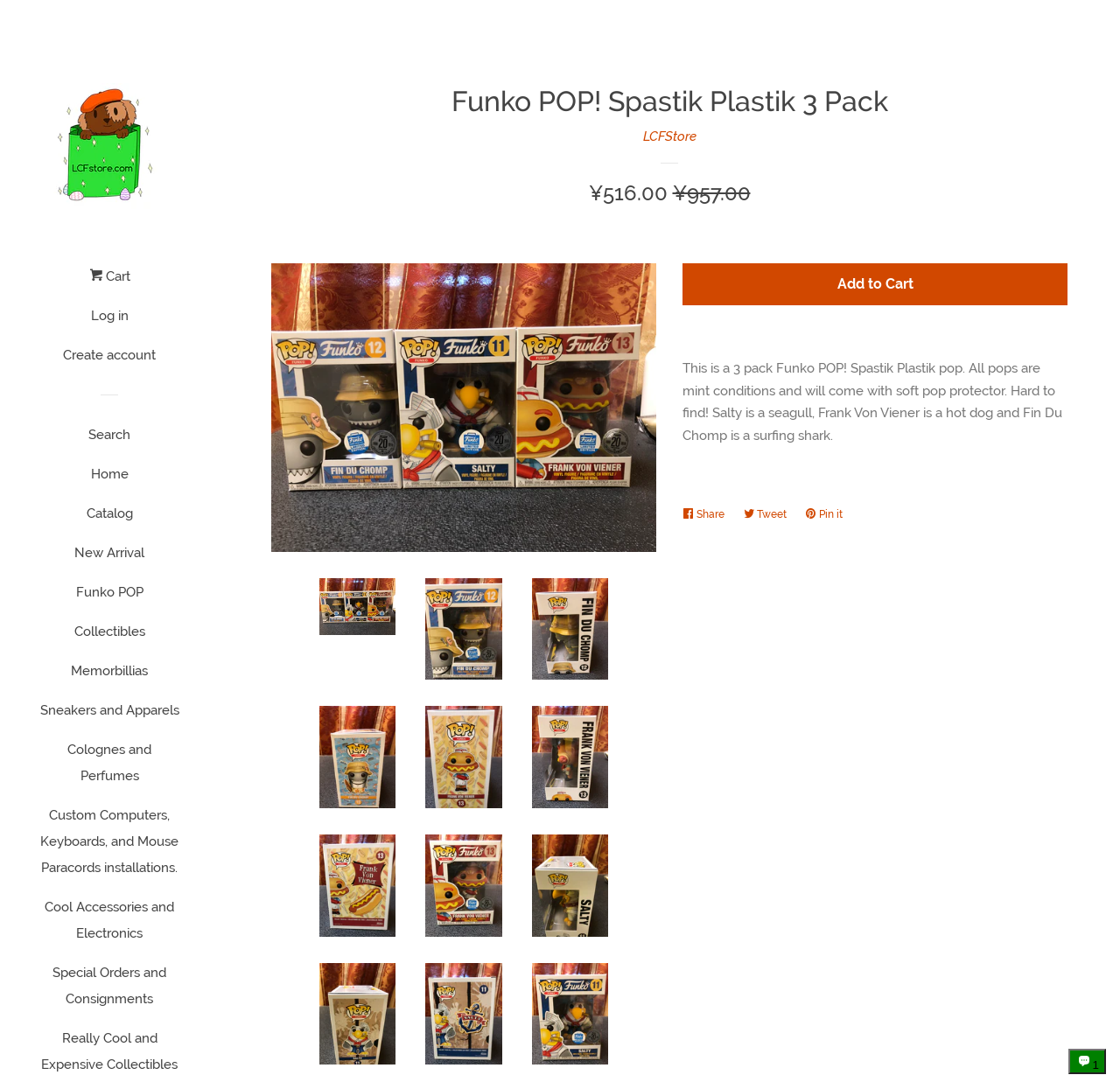Give a one-word or short phrase answer to the question: 
How many images of the product are displayed?

6